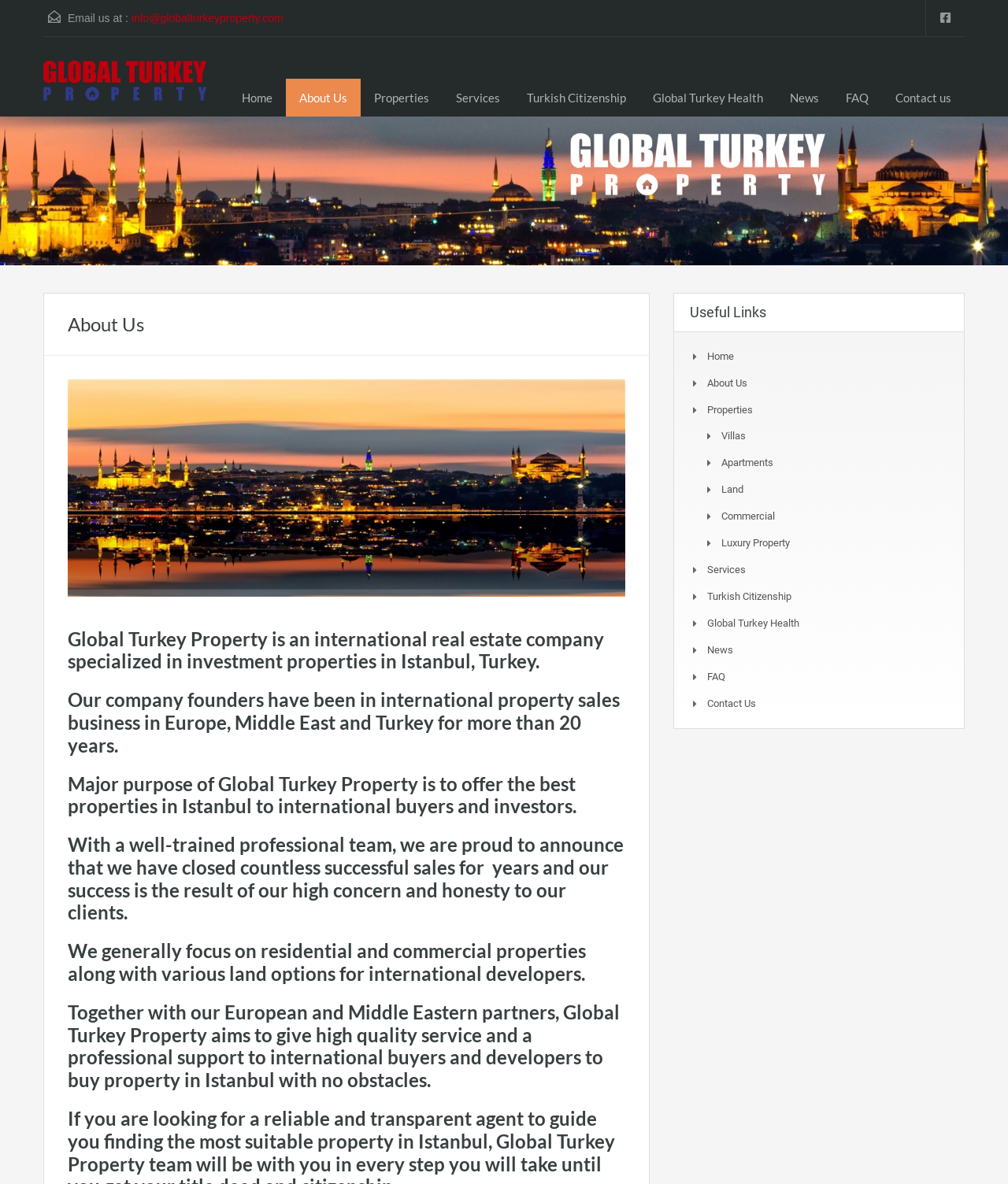Based on the element description: "About", identify the UI element and provide its bounding box coordinates. Use four float numbers between 0 and 1, [left, top, right, bottom].

None